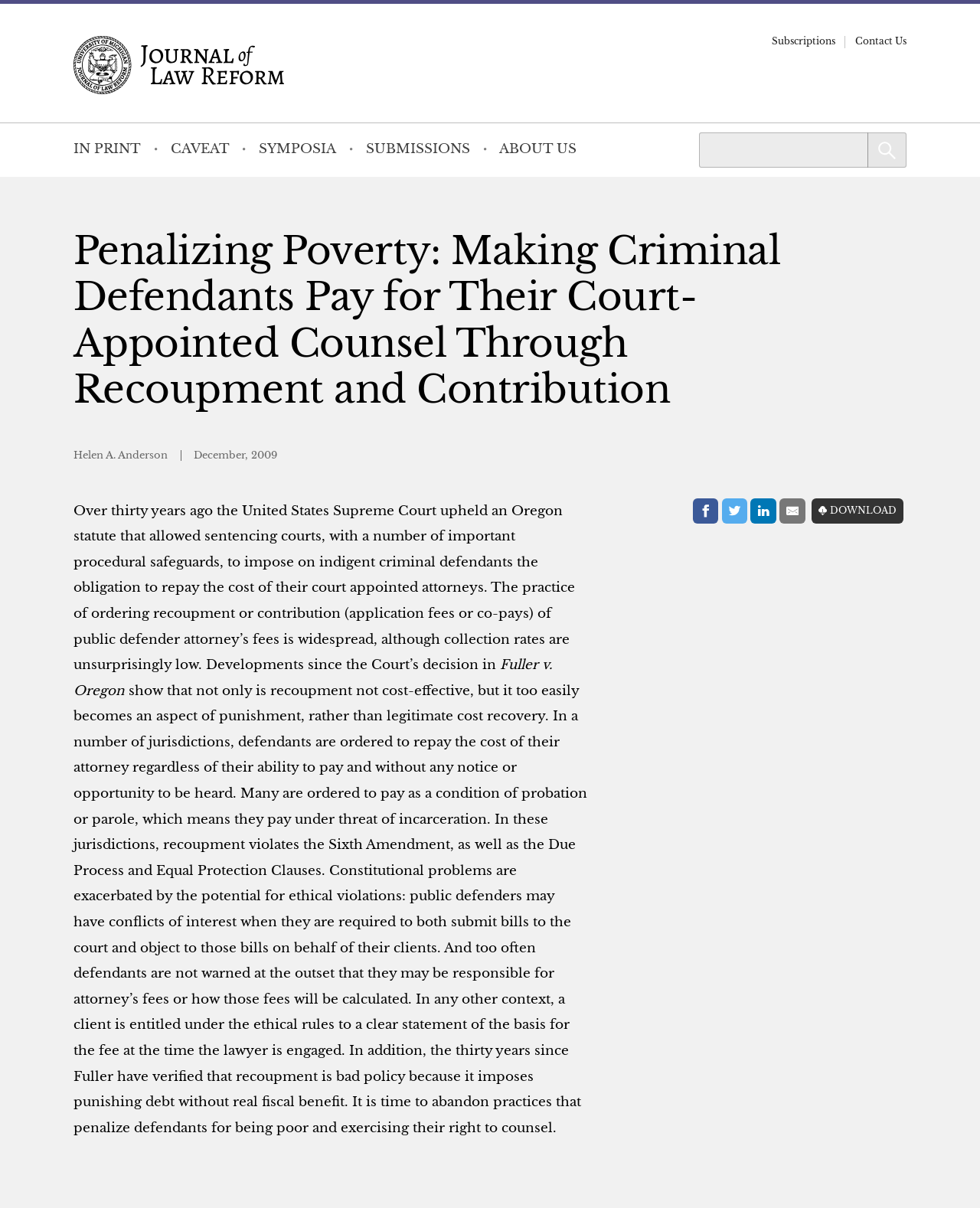What is the purpose of the 'SEARCH FOR:' textbox?
Look at the image and construct a detailed response to the question.

The purpose of the 'SEARCH FOR:' textbox can be inferred from its location and the presence of a search button next to it, indicating that it is used to search for articles on the website.